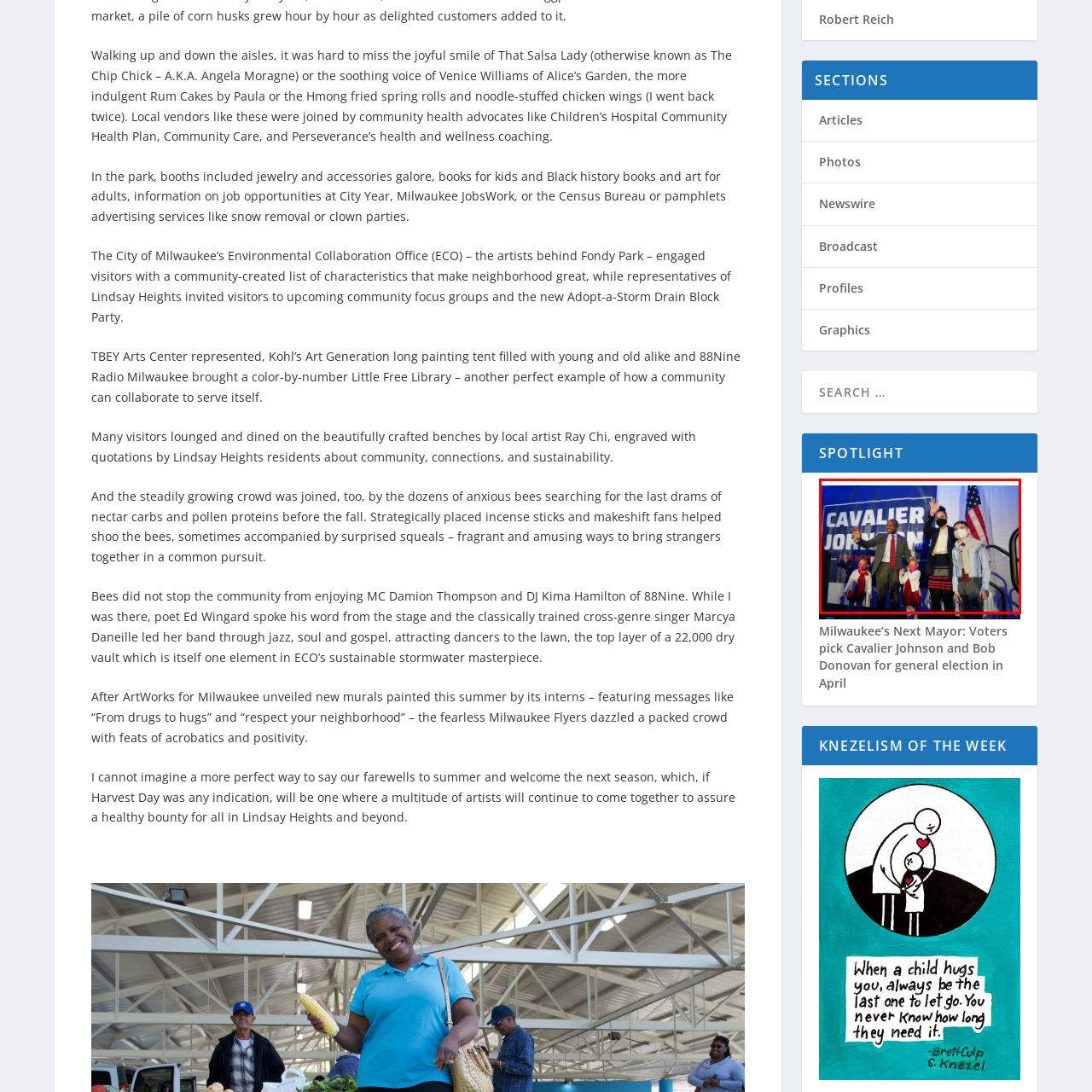Generate a detailed caption for the image that is outlined by the red border.

The image captures a cheerful moment at a political event featuring Cavalier Johnson, accompanied by a diverse group that includes children wearing masks. Johnson, who is likely presented as a candidate for mayor, is seen smiling and waving to the audience, exuding a sense of optimism and community engagement. The background prominently displays a banner with "CAVALIER JOHNSON FOR MAYOR," reinforcing the campaign atmosphere. The presence of an American flag suggests a celebration of civic pride and democratic participation, with the children, dressed in playful attire, adding a sense of warmth and family-oriented values to the gathering.